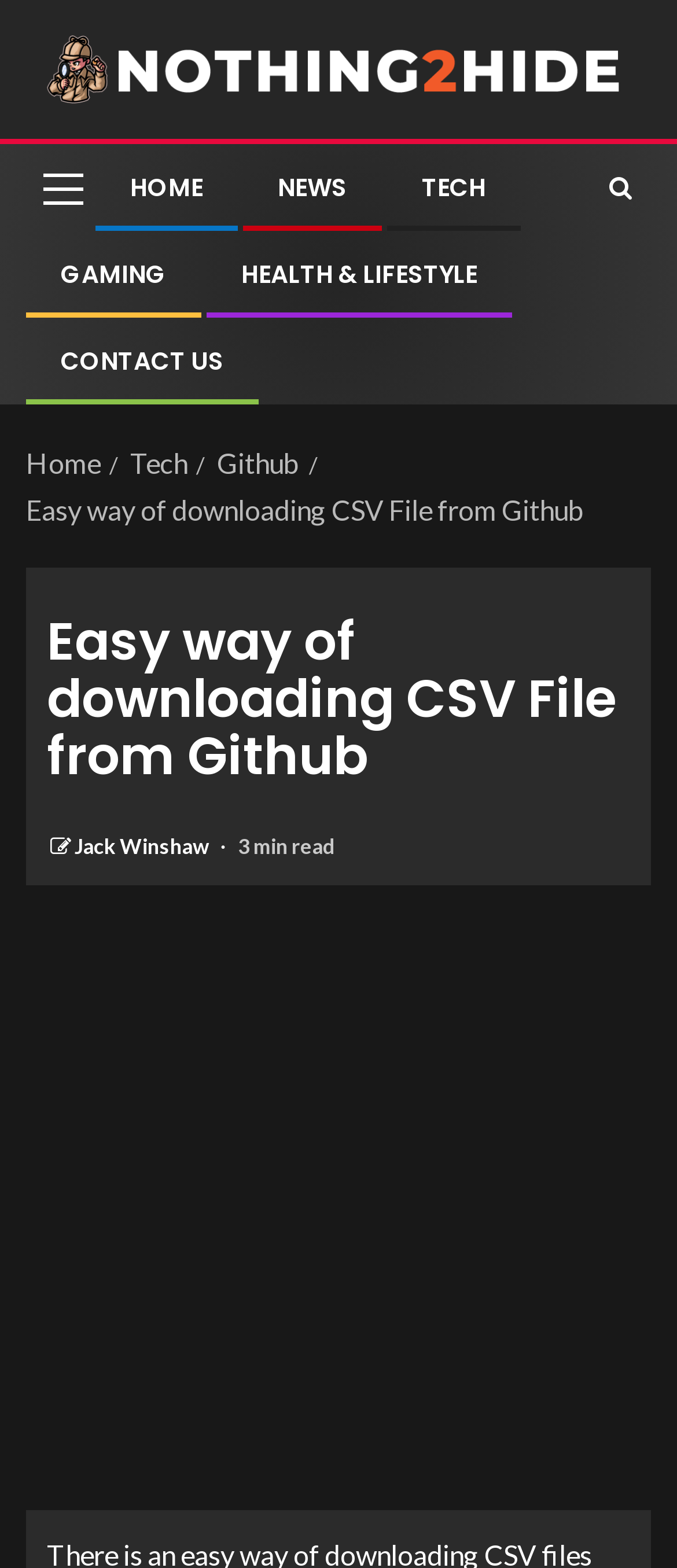Give a detailed explanation of the elements present on the webpage.

The webpage is about downloading CSV files from Github, with a focus on an easy method. At the top left, there is a logo image and a link to "Nothing2Hide". Next to it, there is a primary menu with a single link. Below the logo, there are several links to different sections of the website, including "HOME", "NEWS", "TECH", "GAMING", "HEALTH & LIFESTYLE", and "CONTACT US". 

On the top right, there is a search icon represented by a magnifying glass. Below the top navigation bar, there is a breadcrumb navigation section with links to "Home", "Tech", "Github", and the current page "Easy way of downloading CSV File from Github". 

The main content of the webpage is an article with a heading that matches the title of the webpage. The article is attributed to "Jack Winshaw" and has a reading time of "3 min read". The content of the article is not explicitly described, but it likely provides a step-by-step guide on how to download CSV files from Github.